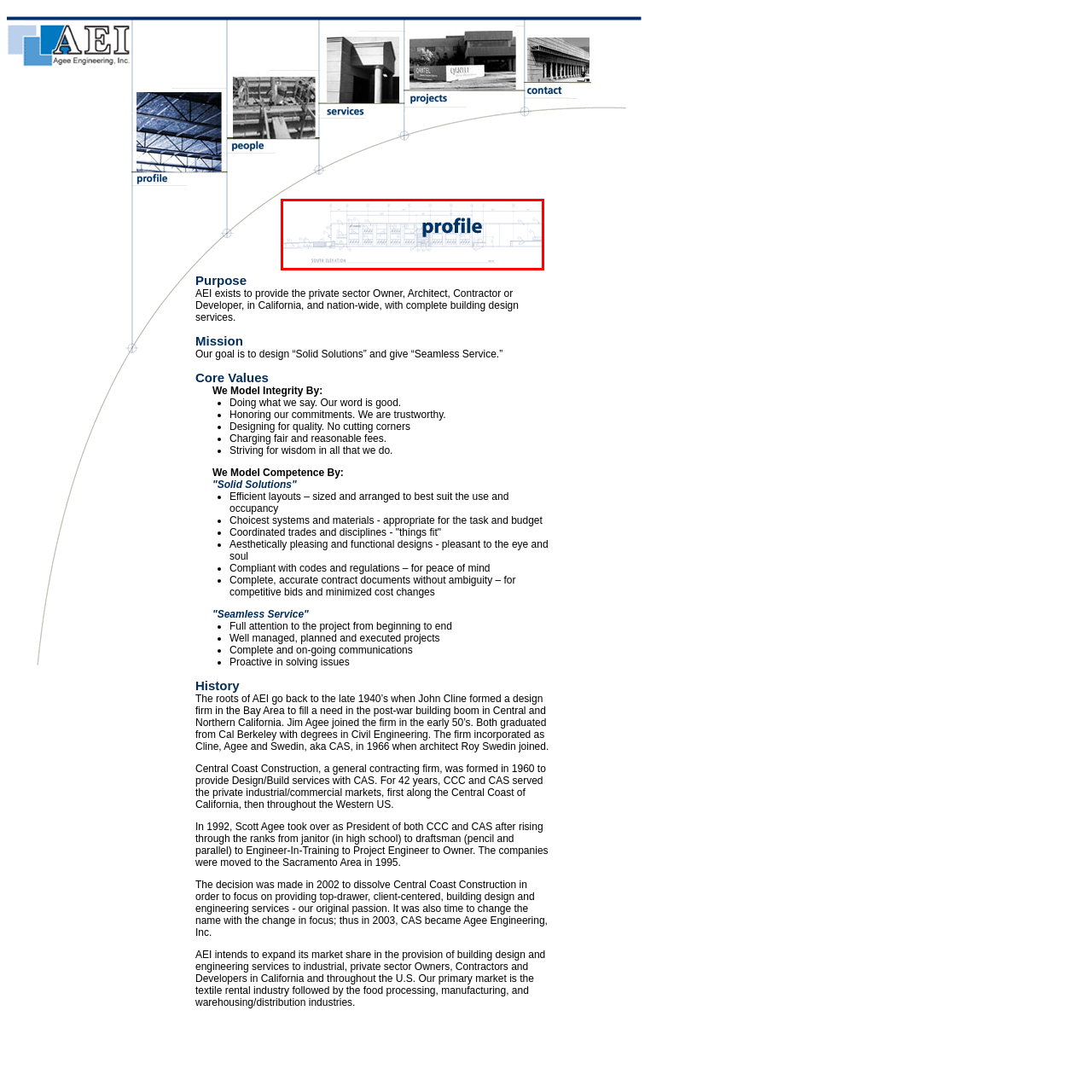Look closely at the image within the red-bordered box and thoroughly answer the question below, using details from the image: What aspect of the building is represented?

The additional text at the bottom of the illustration reads 'SOUTH ELEVATION', which specifies that this view represents the southern aspect of the building.